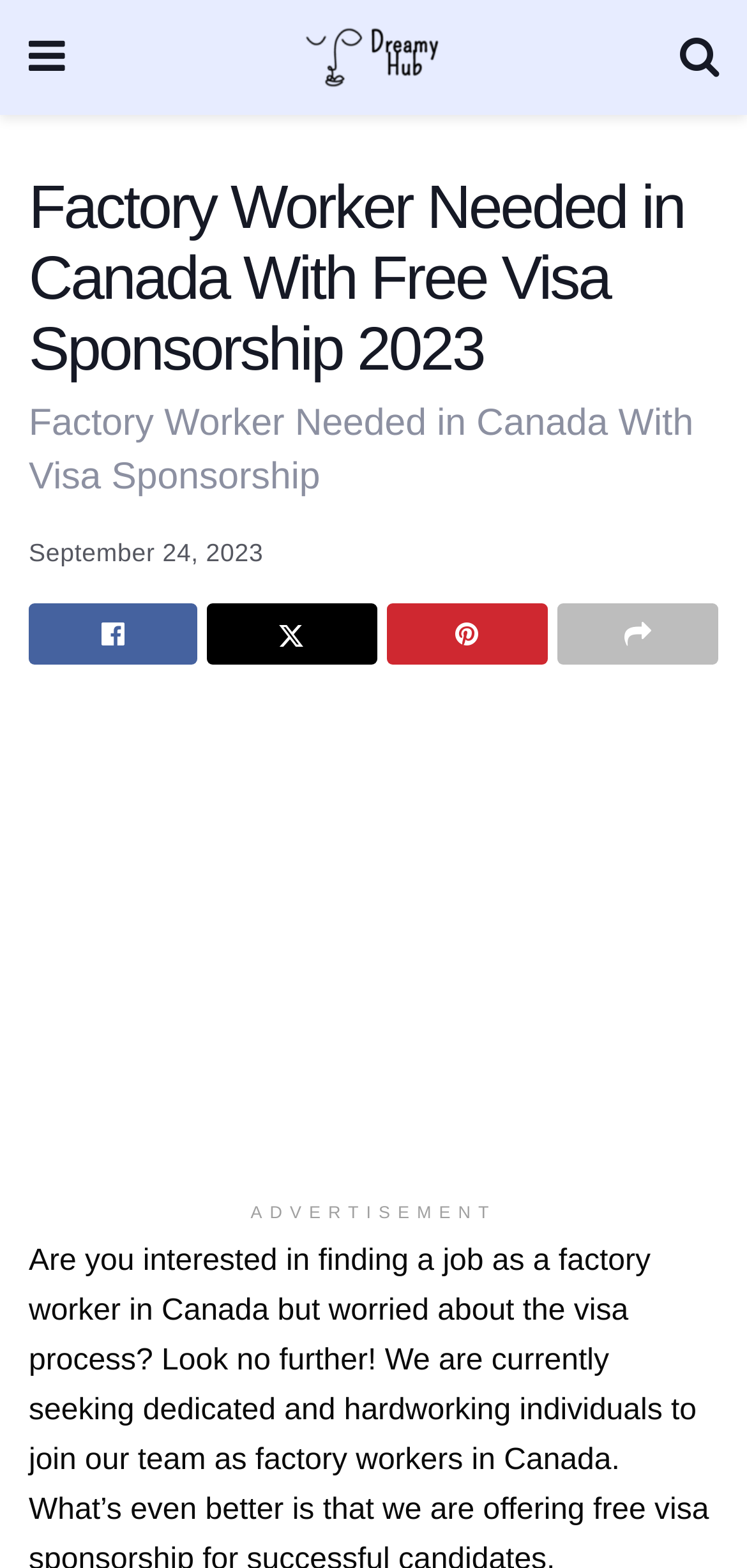Given the description "Share on Facebook", provide the bounding box coordinates of the corresponding UI element.

[0.038, 0.385, 0.265, 0.424]